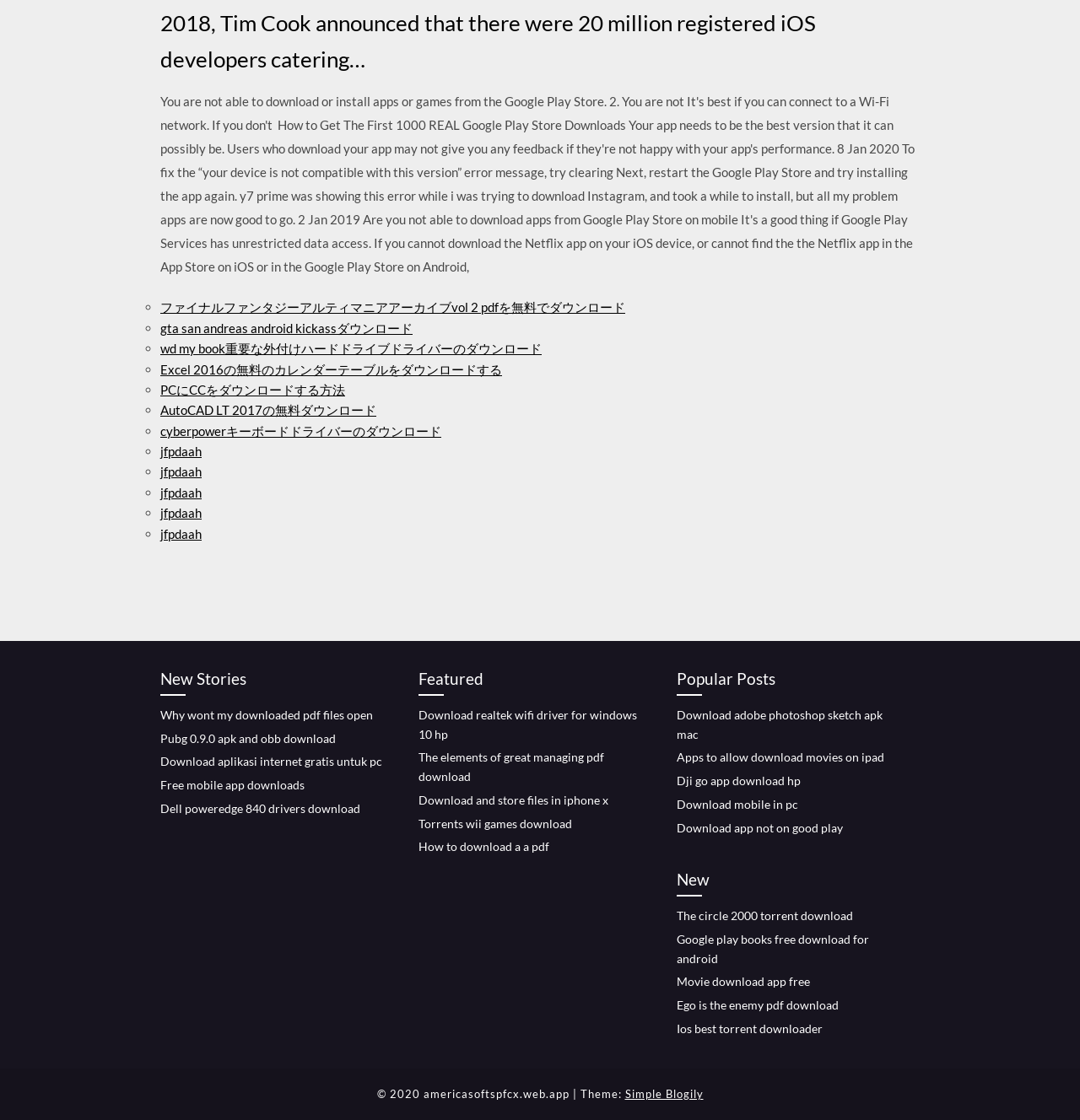For the following element description, predict the bounding box coordinates in the format (top-left x, top-left y, bottom-right x, bottom-right y). All values should be floating point numbers between 0 and 1. Description: The circle 2000 torrent download

[0.627, 0.811, 0.79, 0.824]